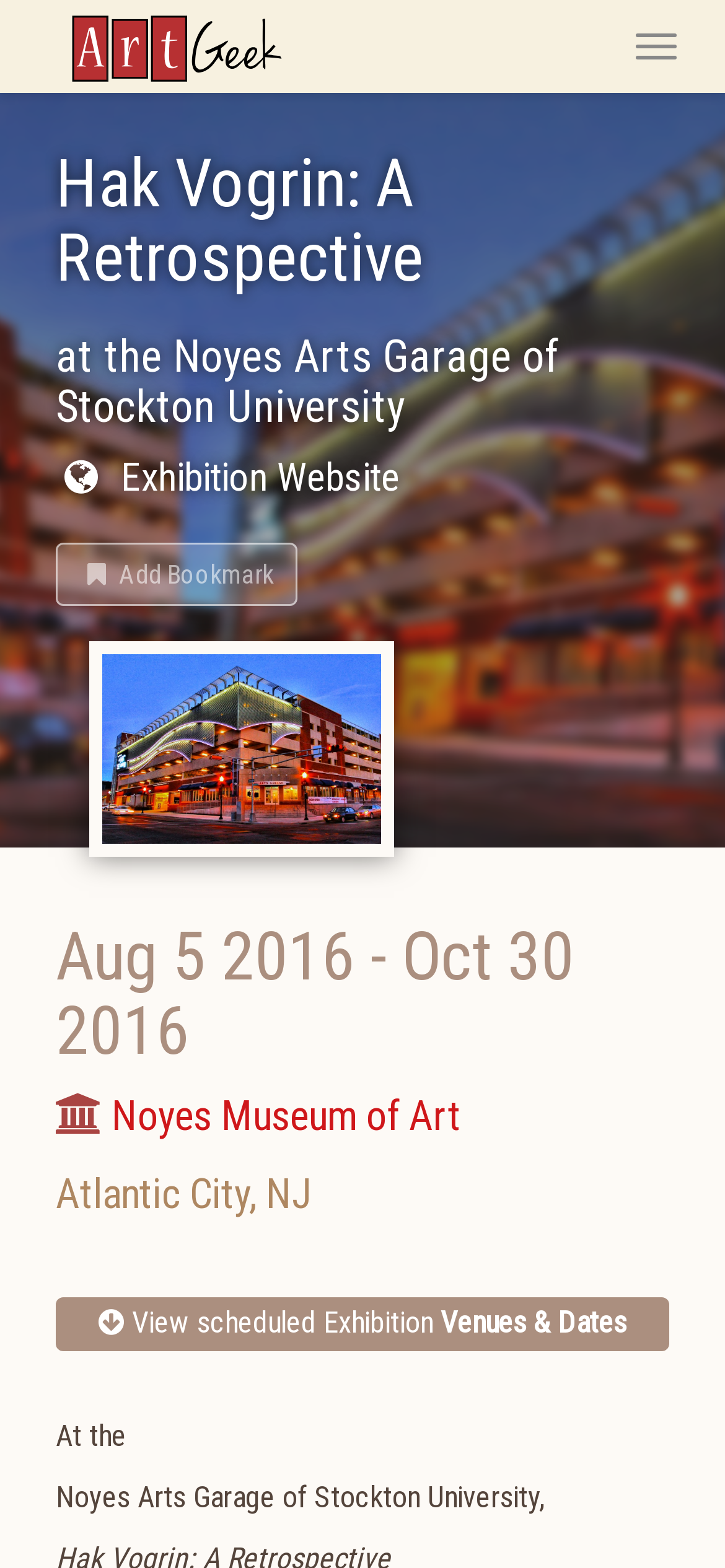Carefully examine the image and provide an in-depth answer to the question: Where is the Noyes Arts Garage of Stockton University located?

The location of the Noyes Arts Garage of Stockton University can be found in the LayoutTable element which contains the text 'Atlantic City' and 'NJ'.